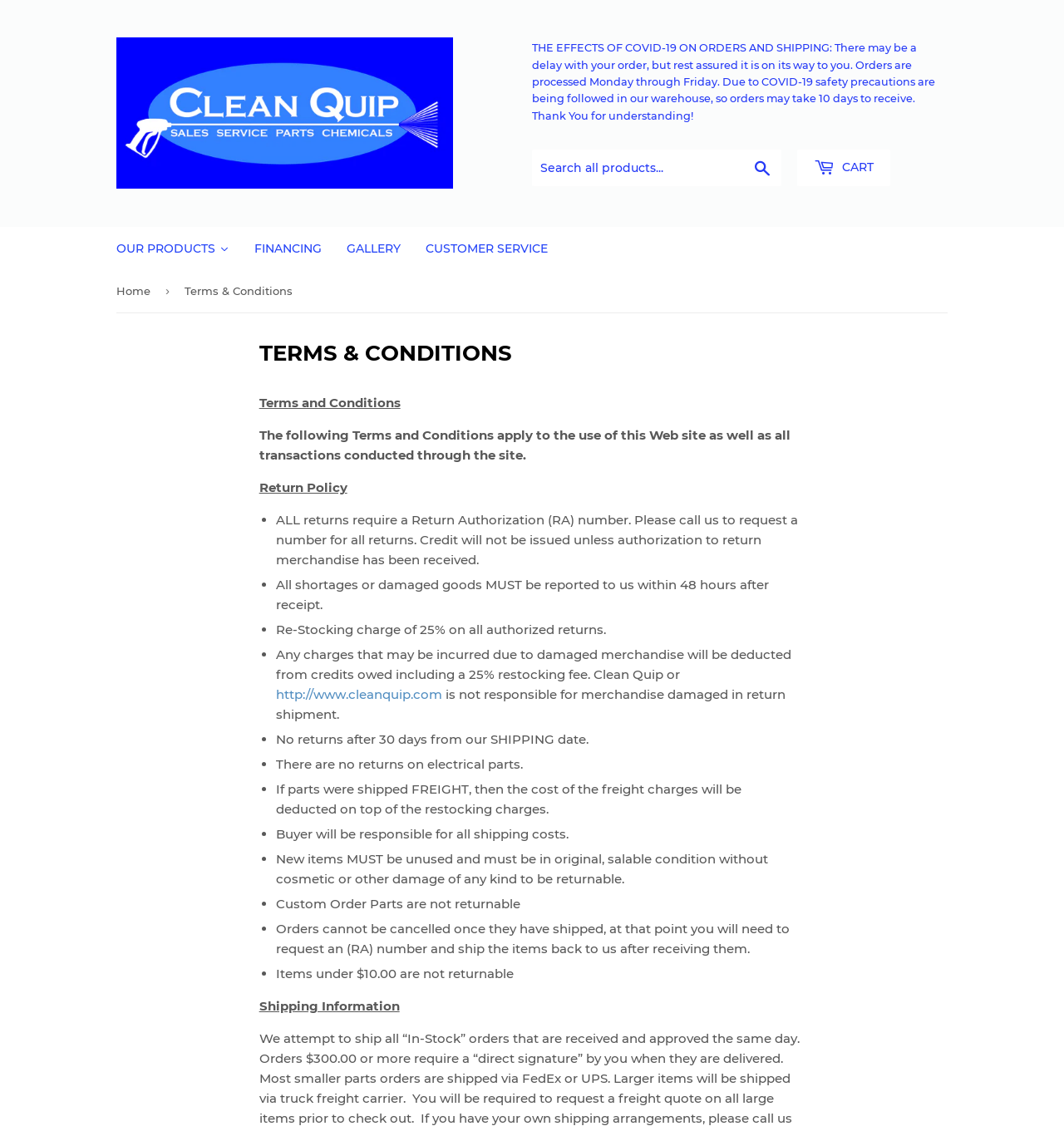Please identify the bounding box coordinates of the clickable area that will allow you to execute the instruction: "View the 'Gain Marketing Advantage' page".

None